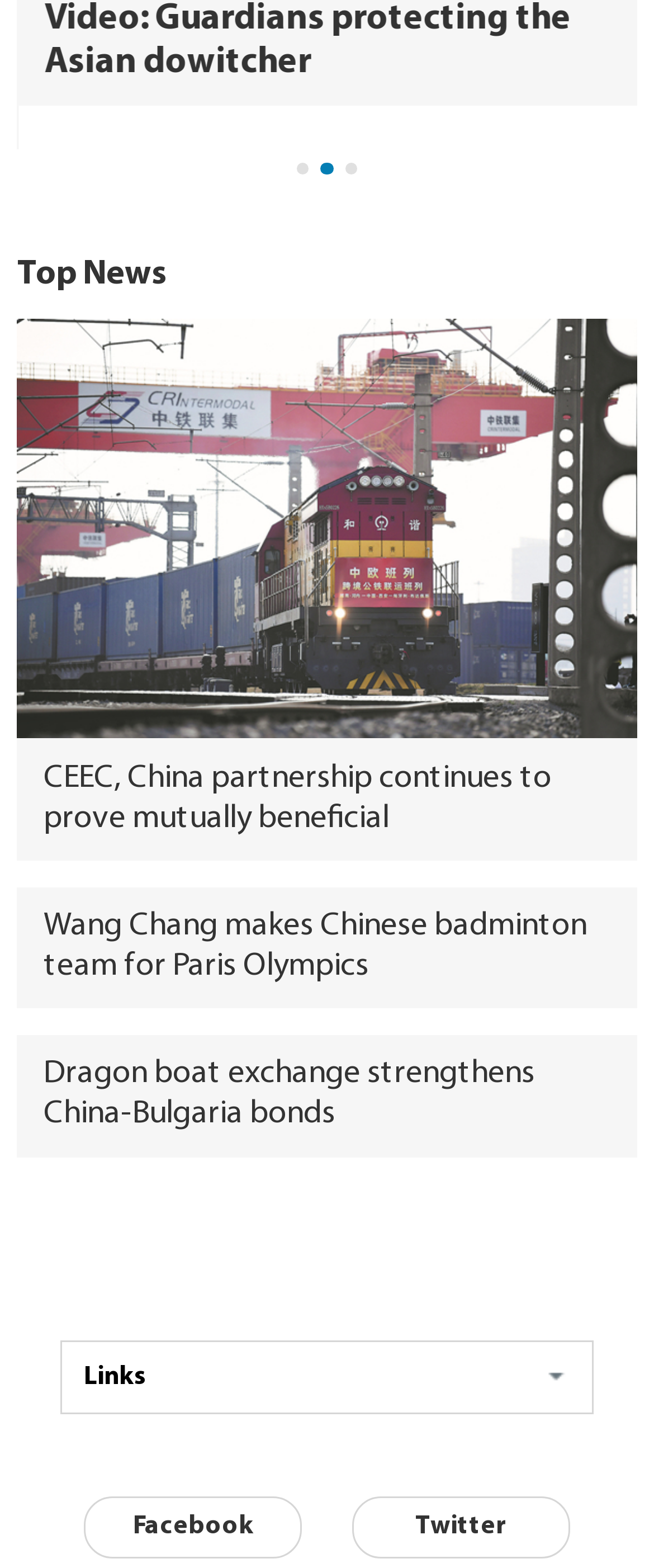What is the format of the news articles?
We need a detailed and meticulous answer to the question.

Each news article is displayed as a heading with a link, allowing users to click and read the full article. This format is consistent for all three news articles on the webpage.